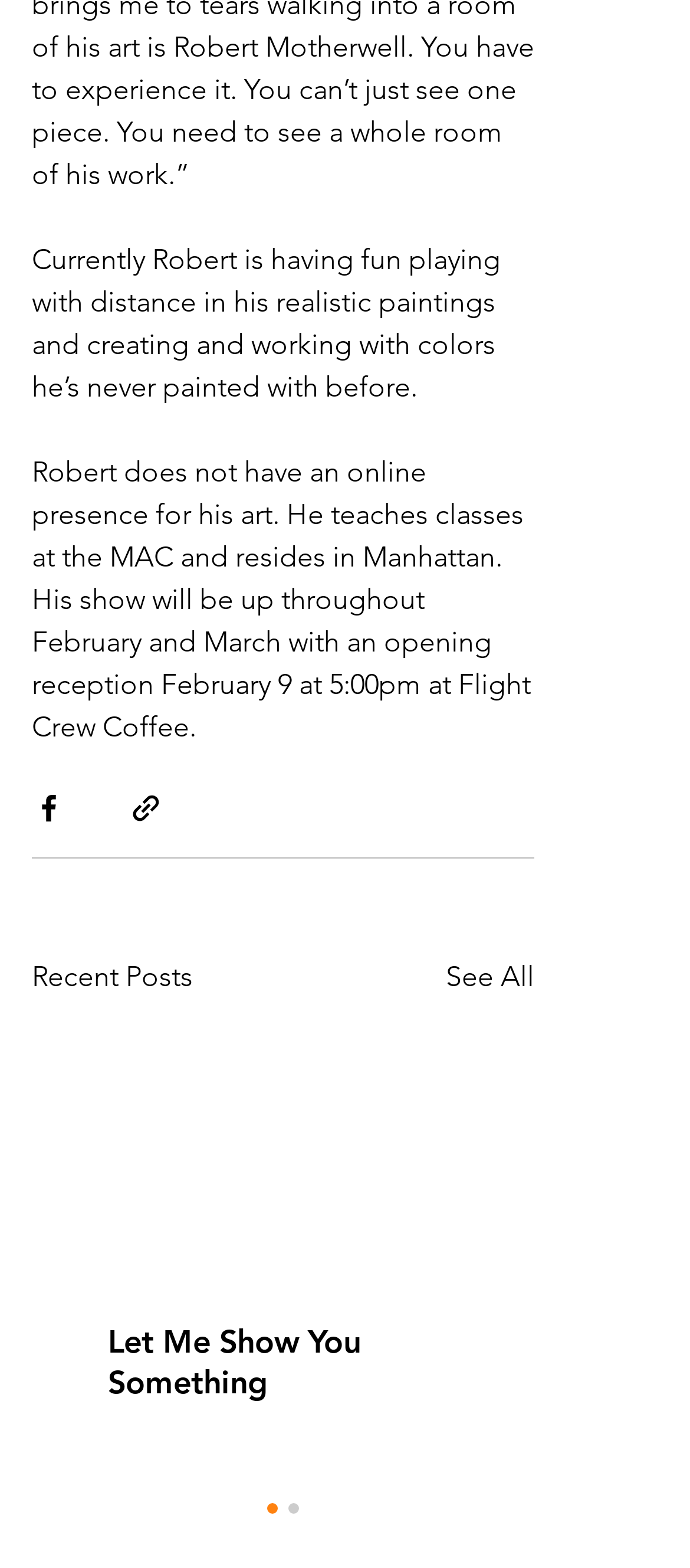Respond with a single word or phrase:
What is the title of the latest article?

Let Me Show You Something